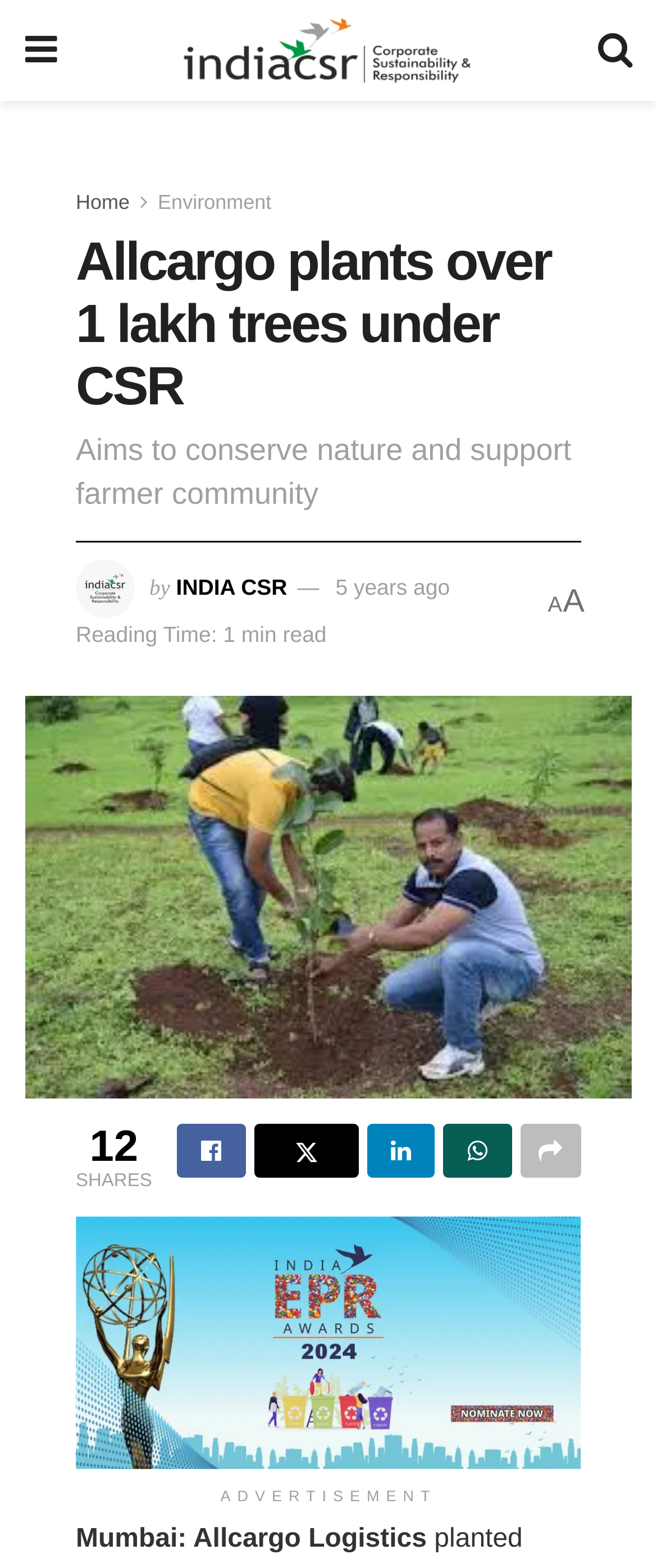Identify and provide the main heading of the webpage.

Allcargo plants over 1 lakh trees under CSR